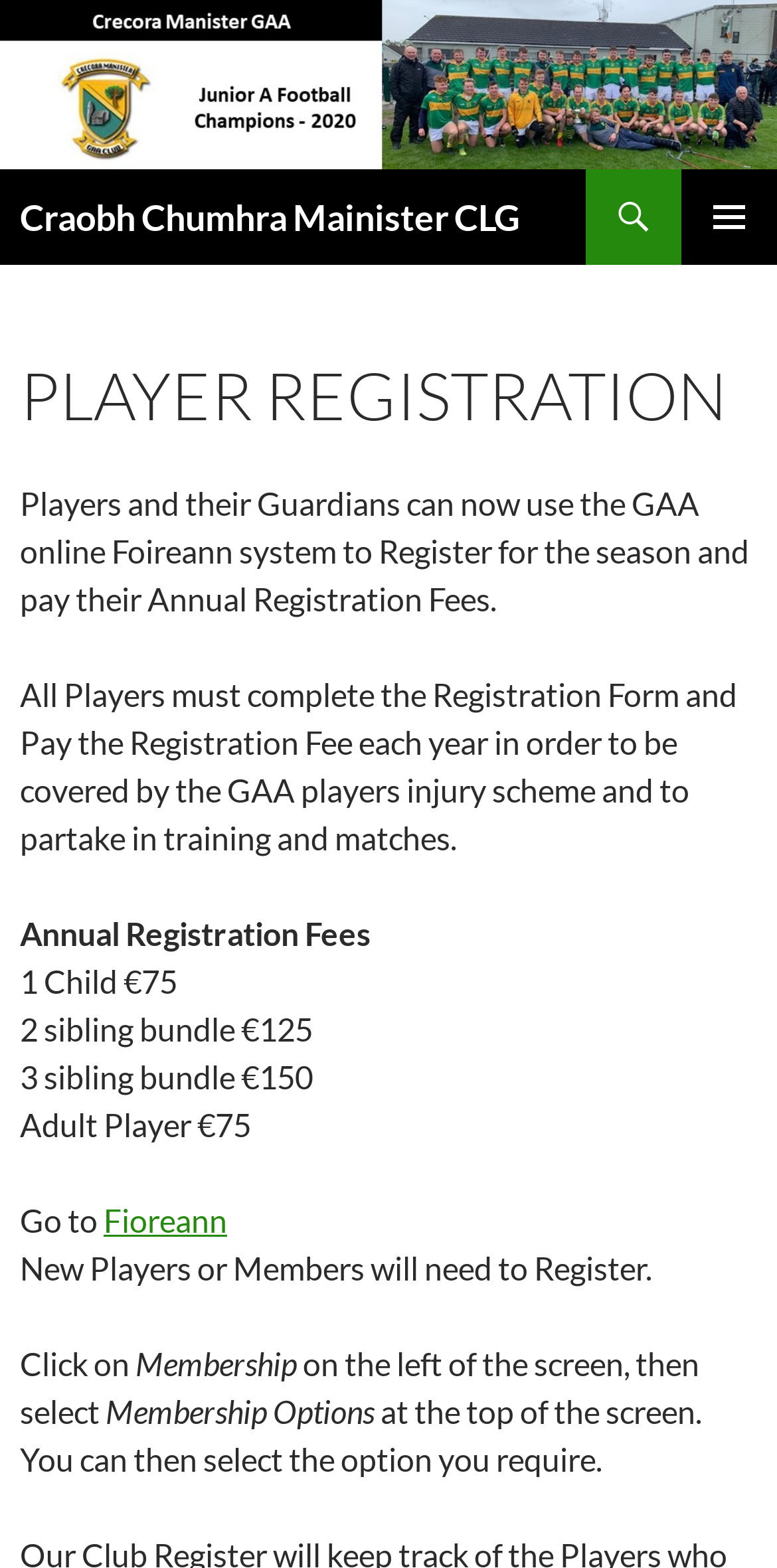Using the information shown in the image, answer the question with as much detail as possible: How many sibling bundles are available?

From the static text, there are two sibling bundles available: '2 sibling bundle €125' and '3 sibling bundle €150'.